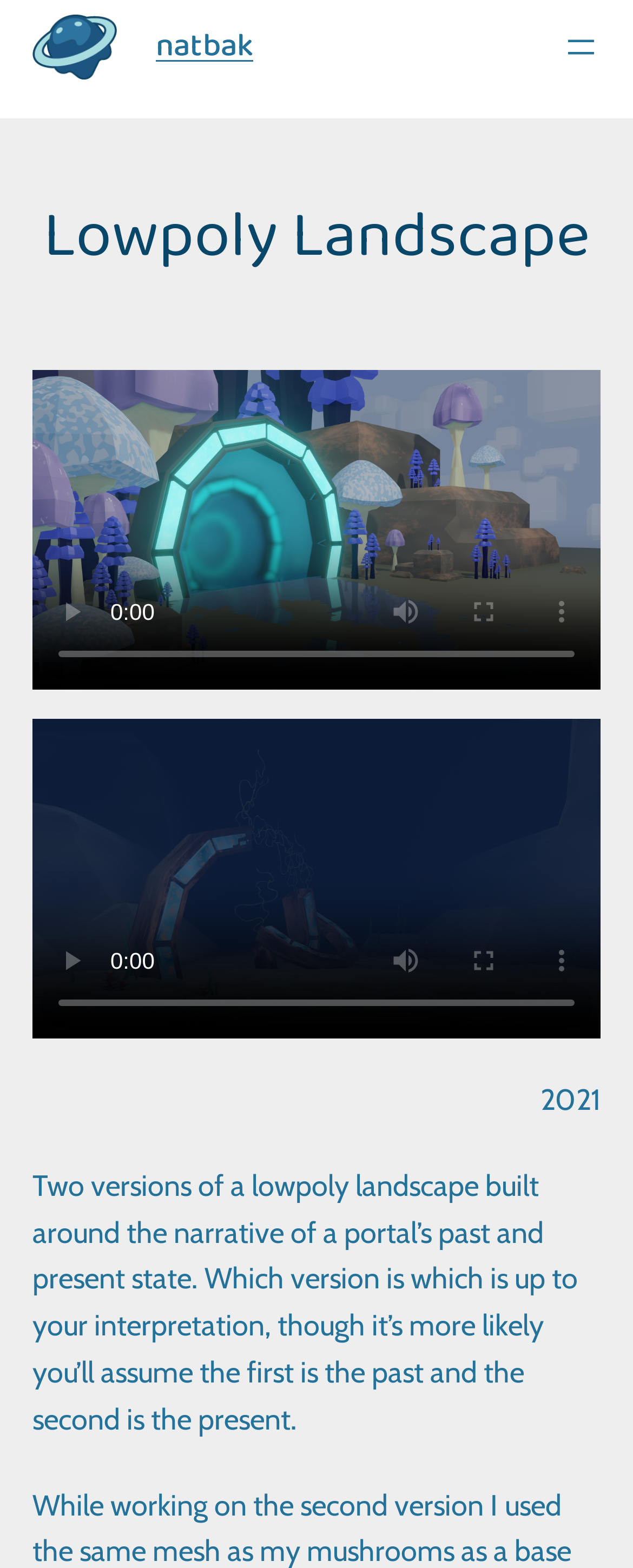Using the format (top-left x, top-left y, bottom-right x, bottom-right y), provide the bounding box coordinates for the described UI element. All values should be floating point numbers between 0 and 1: aria-label="Open menu"

[0.887, 0.017, 0.949, 0.042]